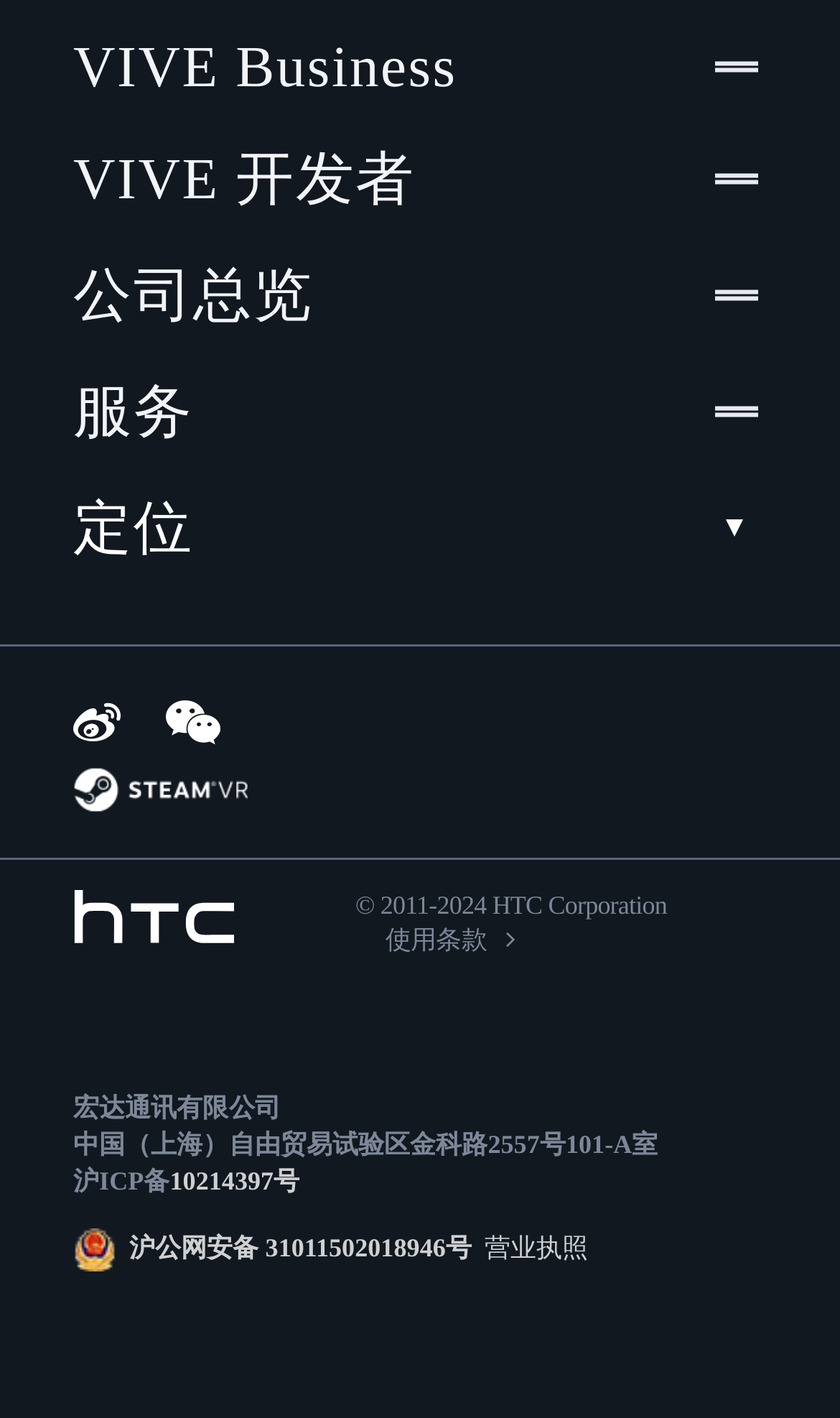How many social media links are there?
Please analyze the image and answer the question with as much detail as possible.

There are three social media links on the webpage: Weibo, WeChat, and SteamVR. They can be found in the middle section of the webpage.